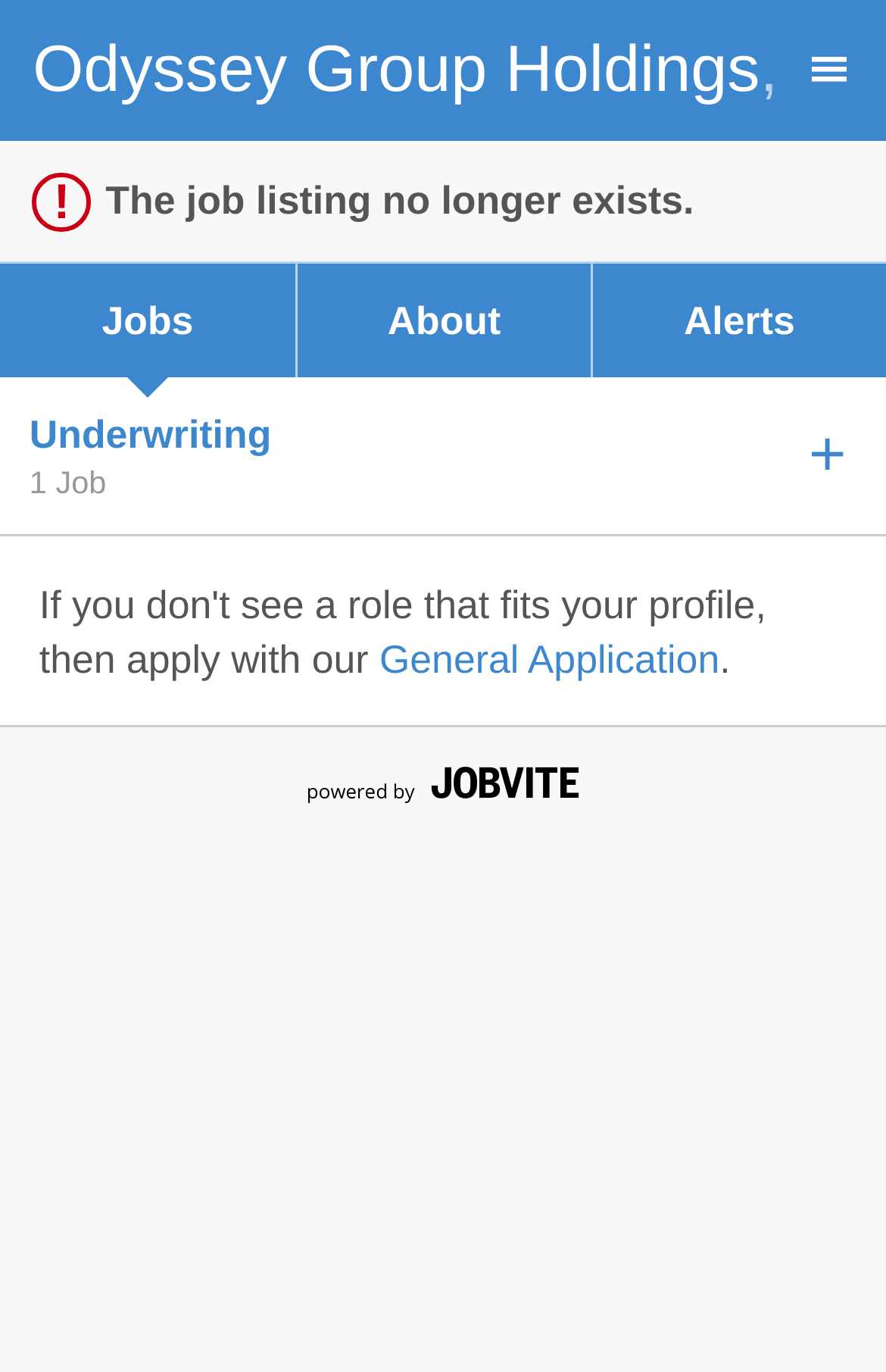Offer an extensive depiction of the webpage and its key elements.

The webpage is a careers page for Odyssey Group Holdings, Inc. At the top, there is a heading with the title "Odyssey Group Holdings, Inc. Careers". To the right of the heading, there is a menu link with an icon. Below the heading, there is a notification stating "The job listing no longer exists." 

Underneath the notification, there are three links aligned horizontally: "Jobs", "About", and "Alerts". The main content of the page is divided into two sections. The first section contains a link to "Underwriting 1 Job" with an icon. The second section has two links, "General Application" and a link with a period symbol. 

At the bottom of the page, there is a footer section with a link indicating that the page is "Powered by Jobvite".